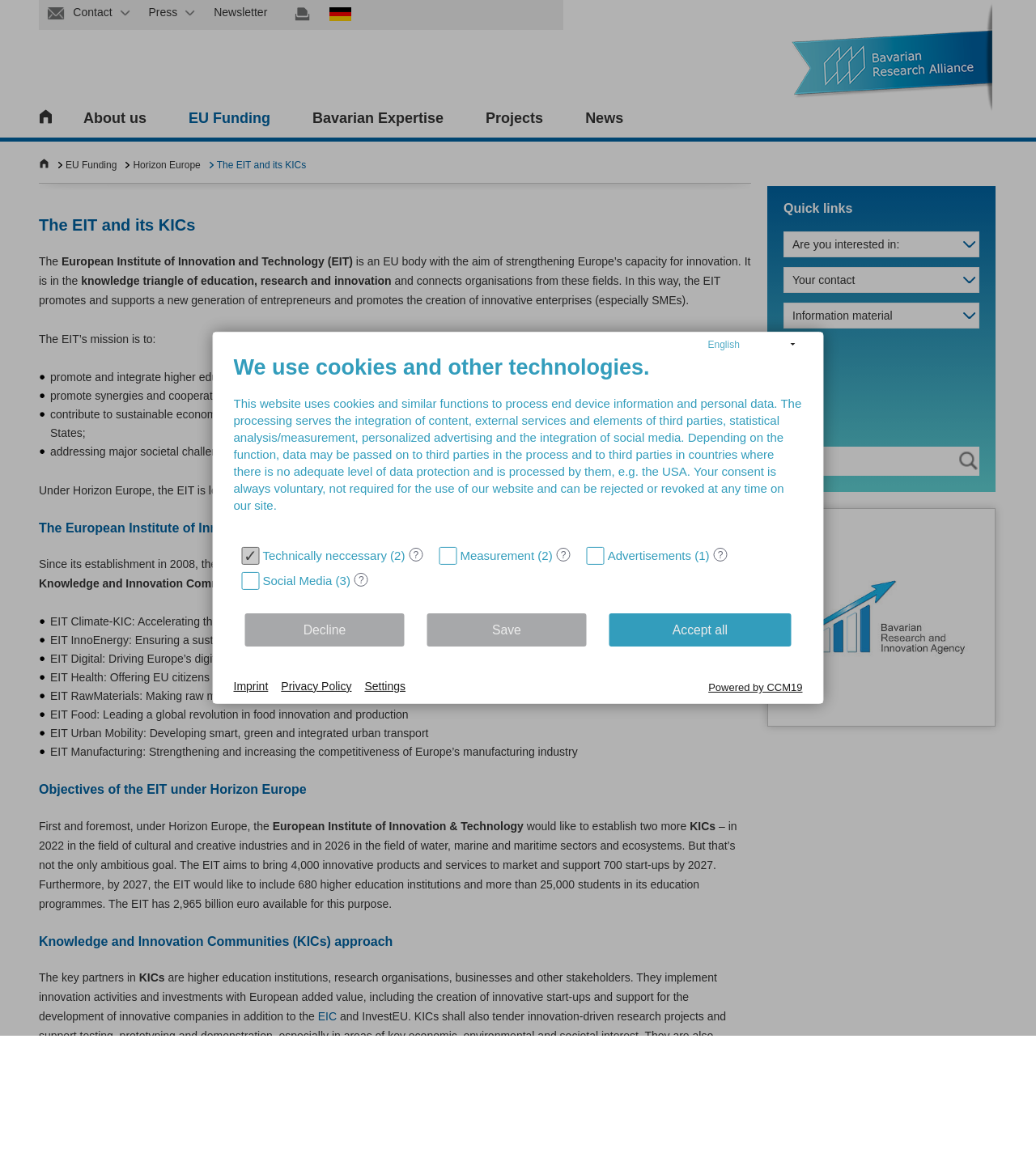Give a concise answer using only one word or phrase for this question:
How many successful Knowledge and Innovation Communities are there?

8